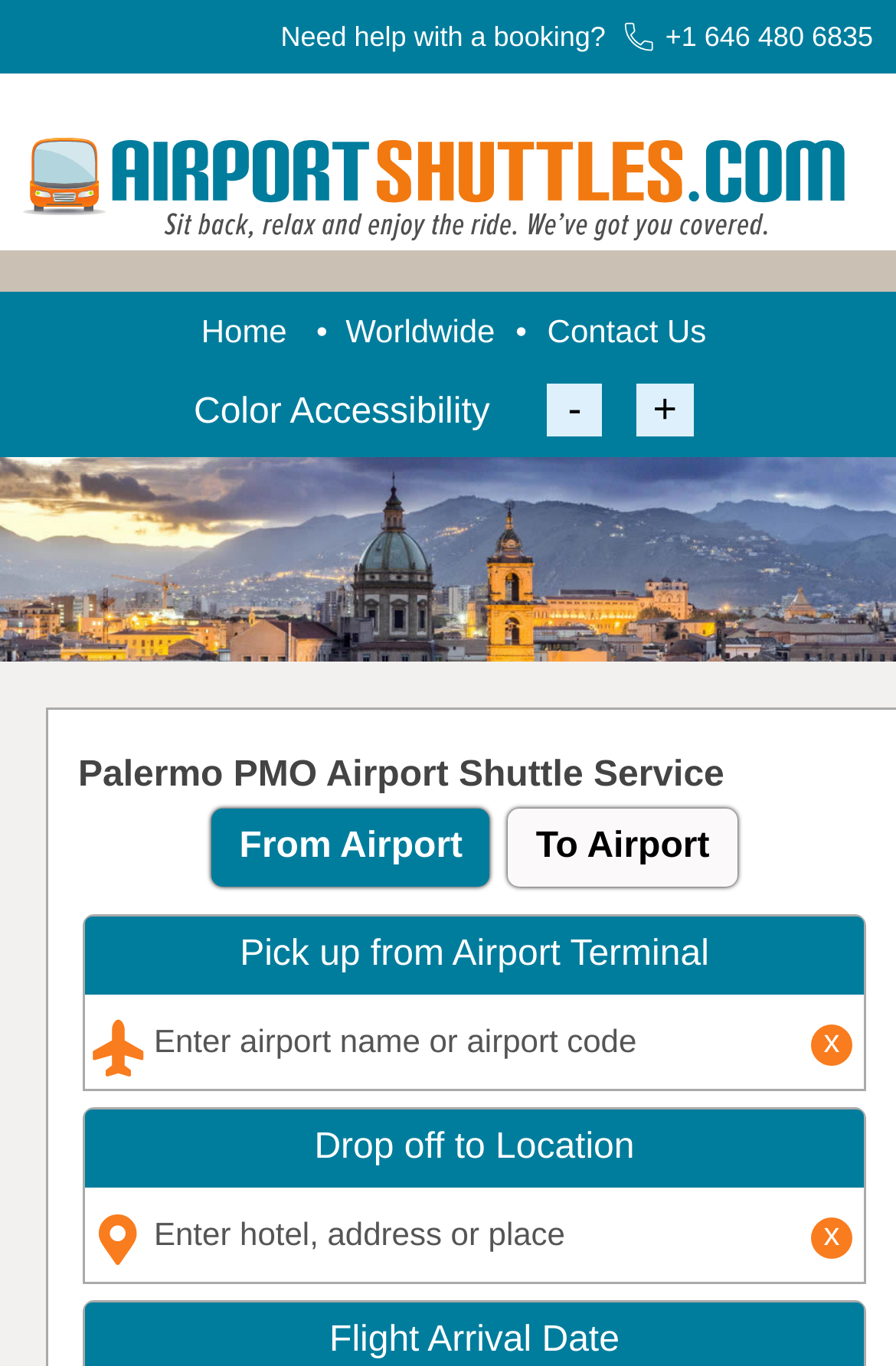Please identify the bounding box coordinates for the region that you need to click to follow this instruction: "Call for booking assistance".

[0.694, 0.015, 0.974, 0.039]